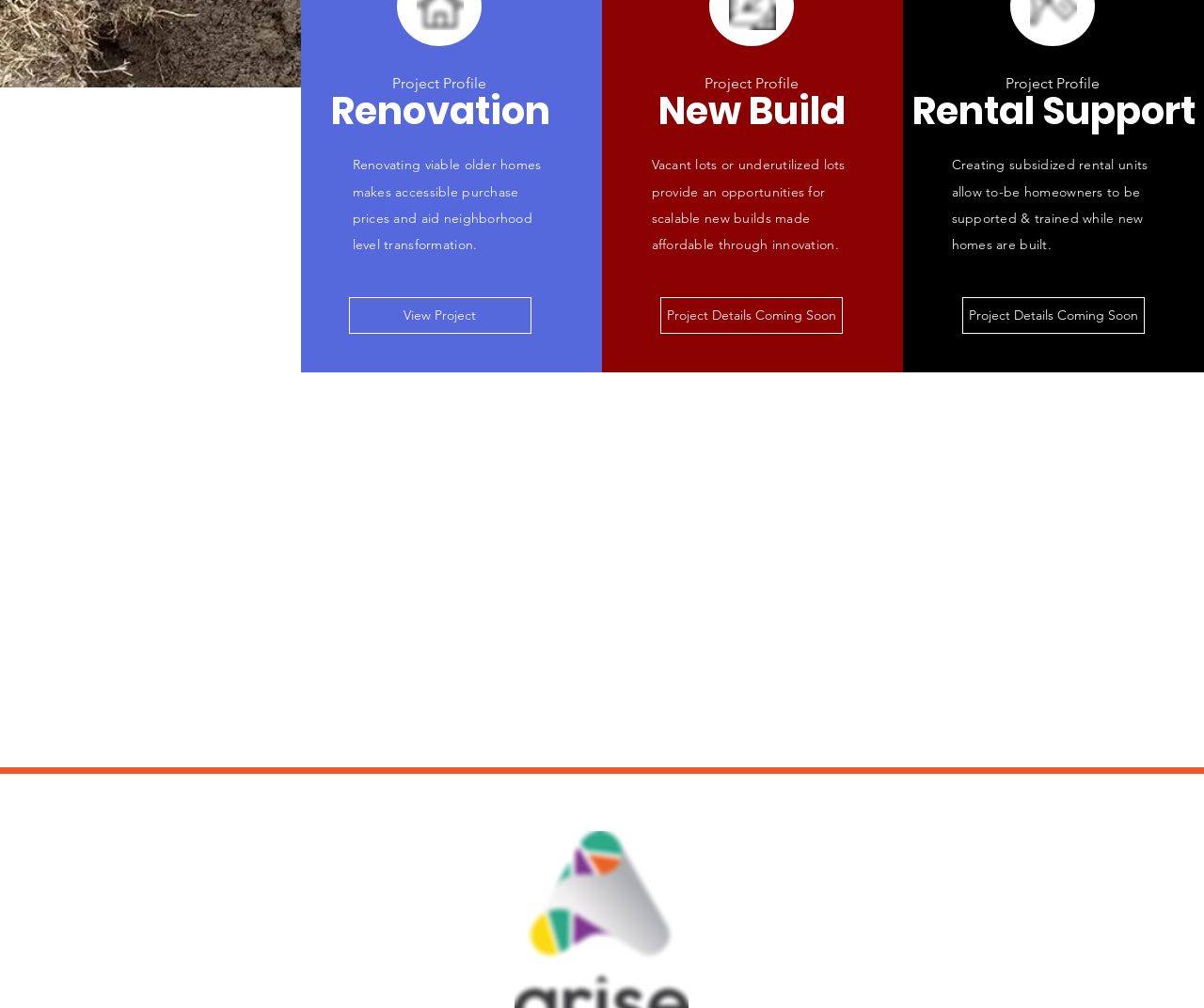Extract the bounding box coordinates for the described element: "Search". The coordinates should be represented as four float numbers between 0 and 1: [left, top, right, bottom].

None